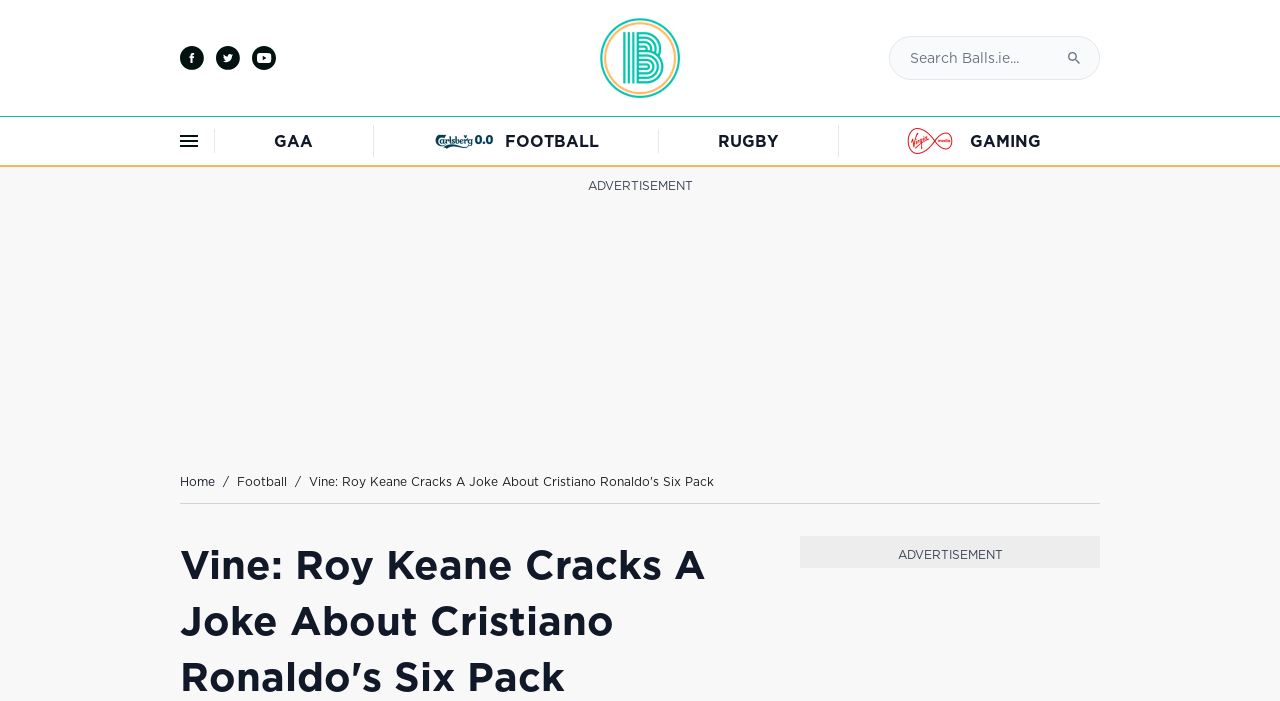Determine the coordinates of the bounding box that should be clicked to complete the instruction: "Click on Football menu". The coordinates should be represented by four float numbers between 0 and 1: [left, top, right, bottom].

[0.338, 0.178, 0.468, 0.224]